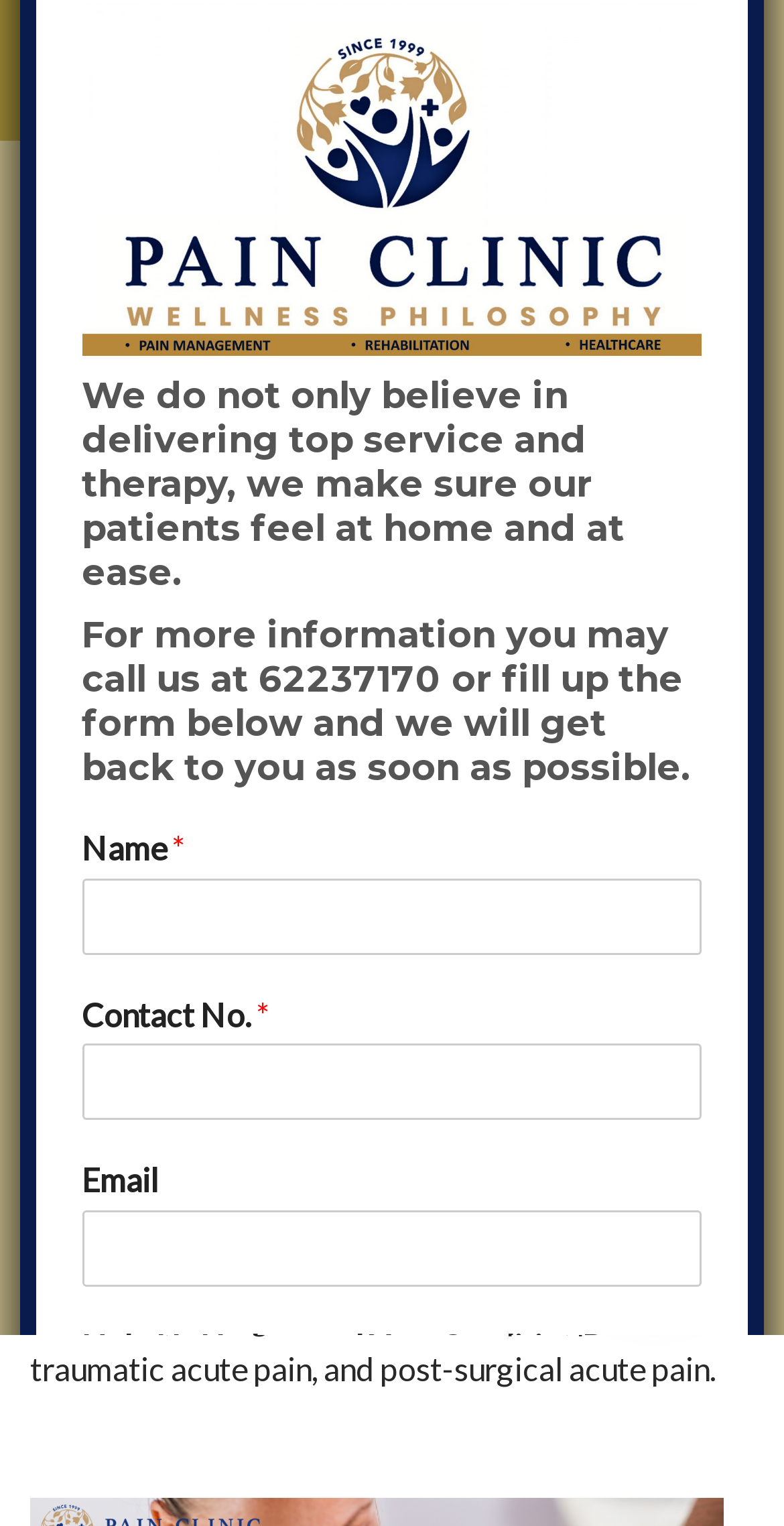Please give the bounding box coordinates of the area that should be clicked to fulfill the following instruction: "Click the menu". The coordinates should be in the format of four float numbers from 0 to 1, i.e., [left, top, right, bottom].

[0.051, 0.014, 0.114, 0.078]